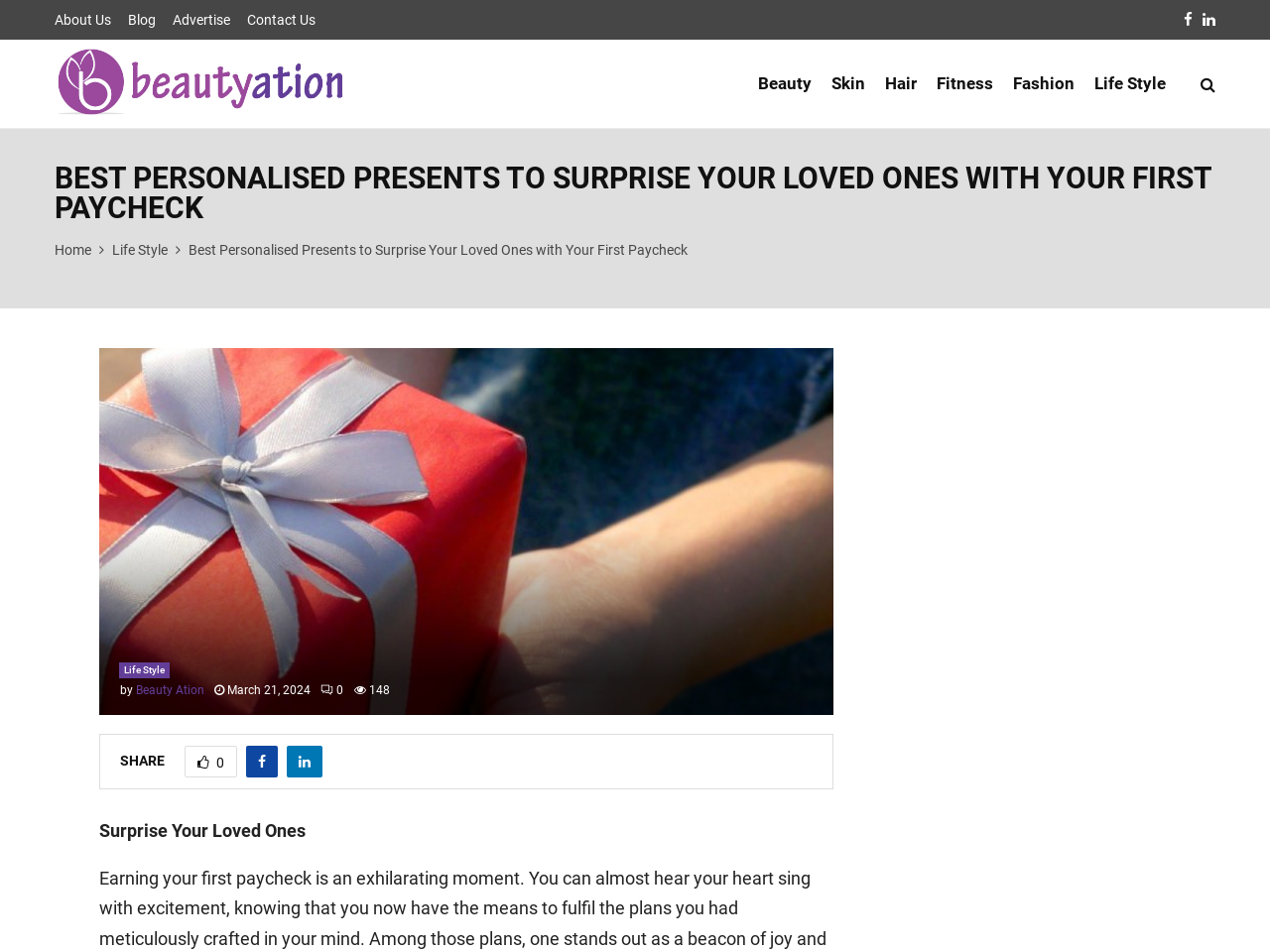Please locate the bounding box coordinates of the element that should be clicked to complete the given instruction: "Share this article".

[0.145, 0.783, 0.187, 0.817]